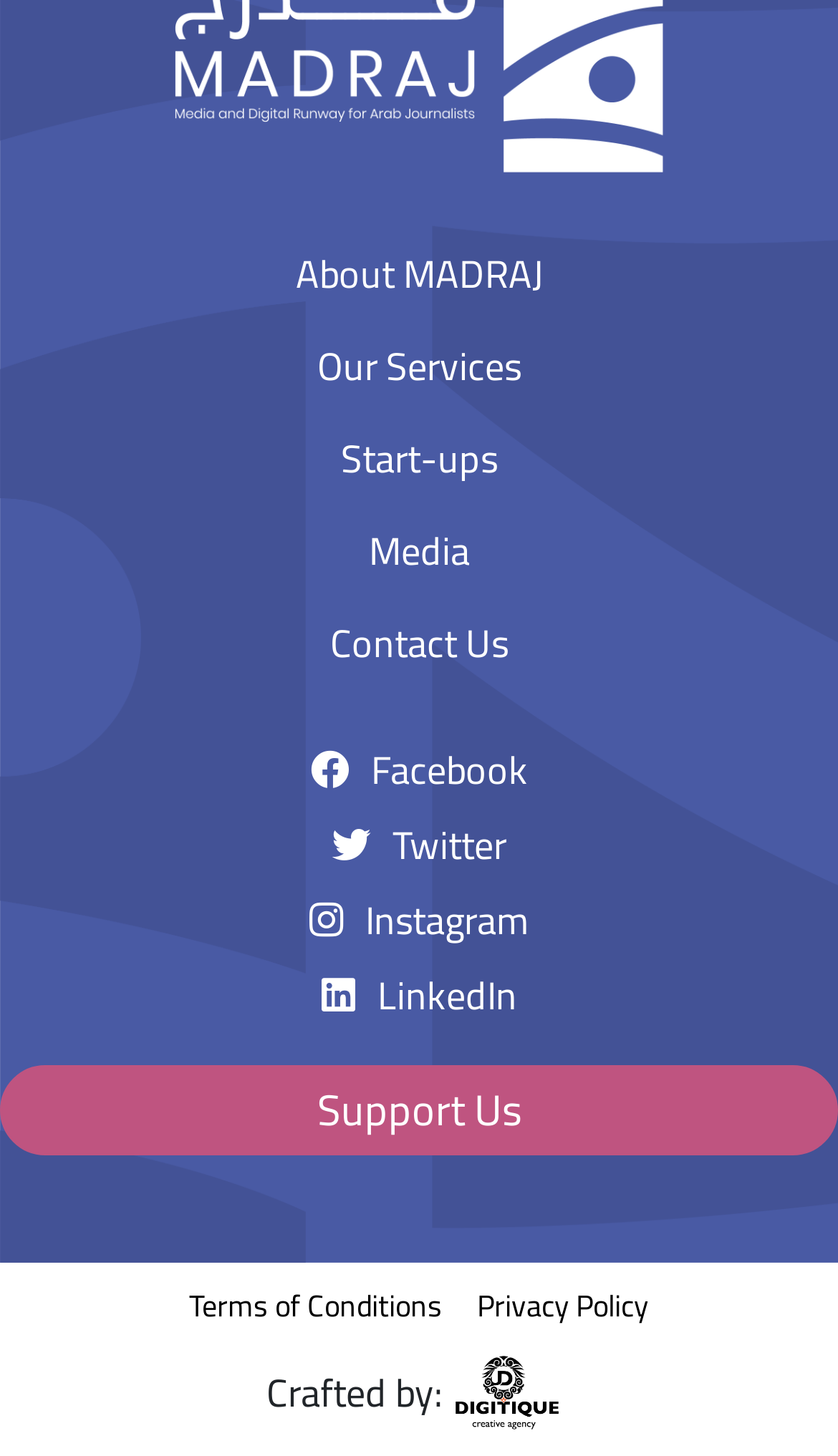Specify the bounding box coordinates of the element's area that should be clicked to execute the given instruction: "Track an order". The coordinates should be four float numbers between 0 and 1, i.e., [left, top, right, bottom].

None